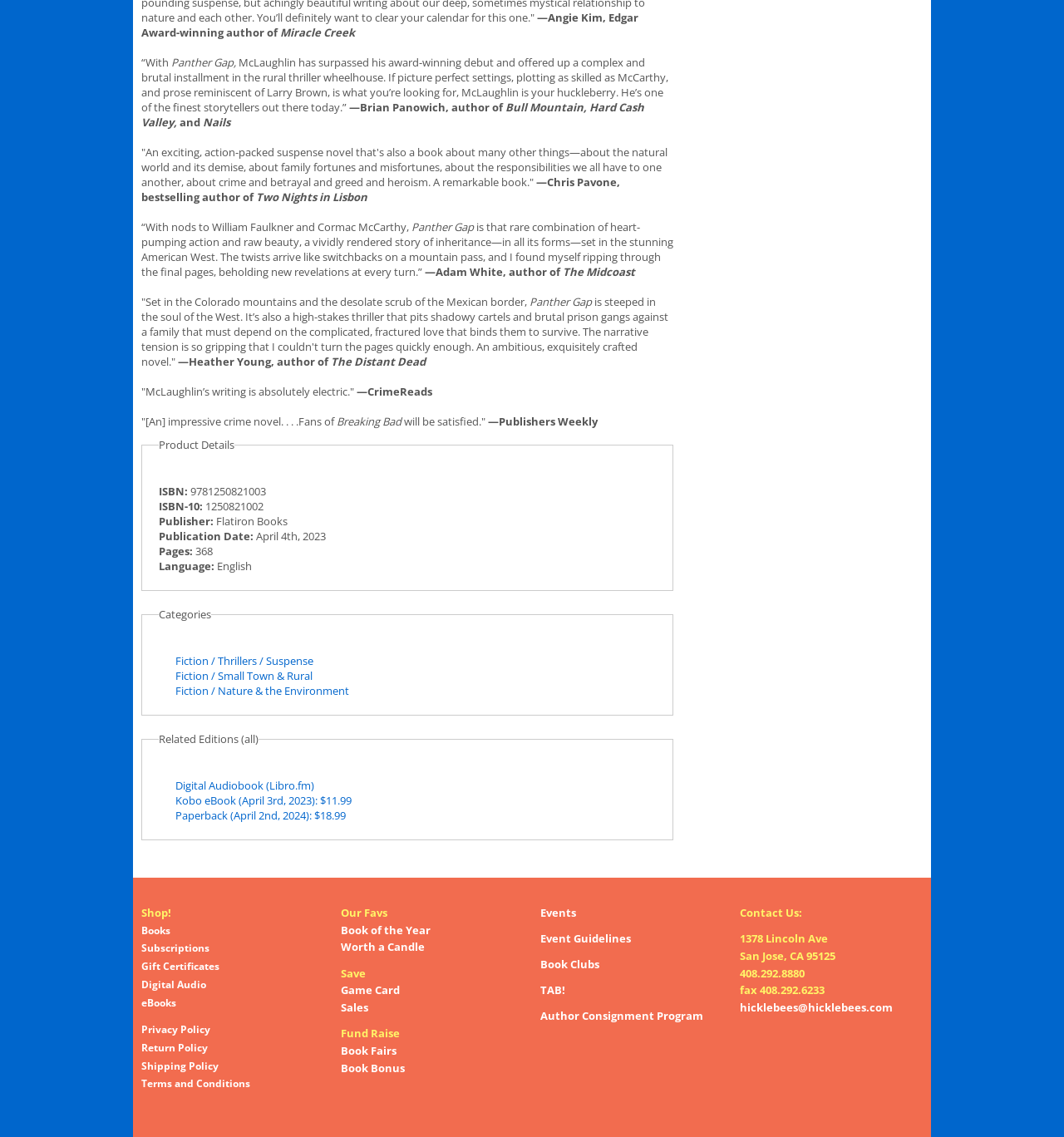Provide the bounding box coordinates for the UI element described in this sentence: "Mental health and SIBO". The coordinates should be four float values between 0 and 1, i.e., [left, top, right, bottom].

None